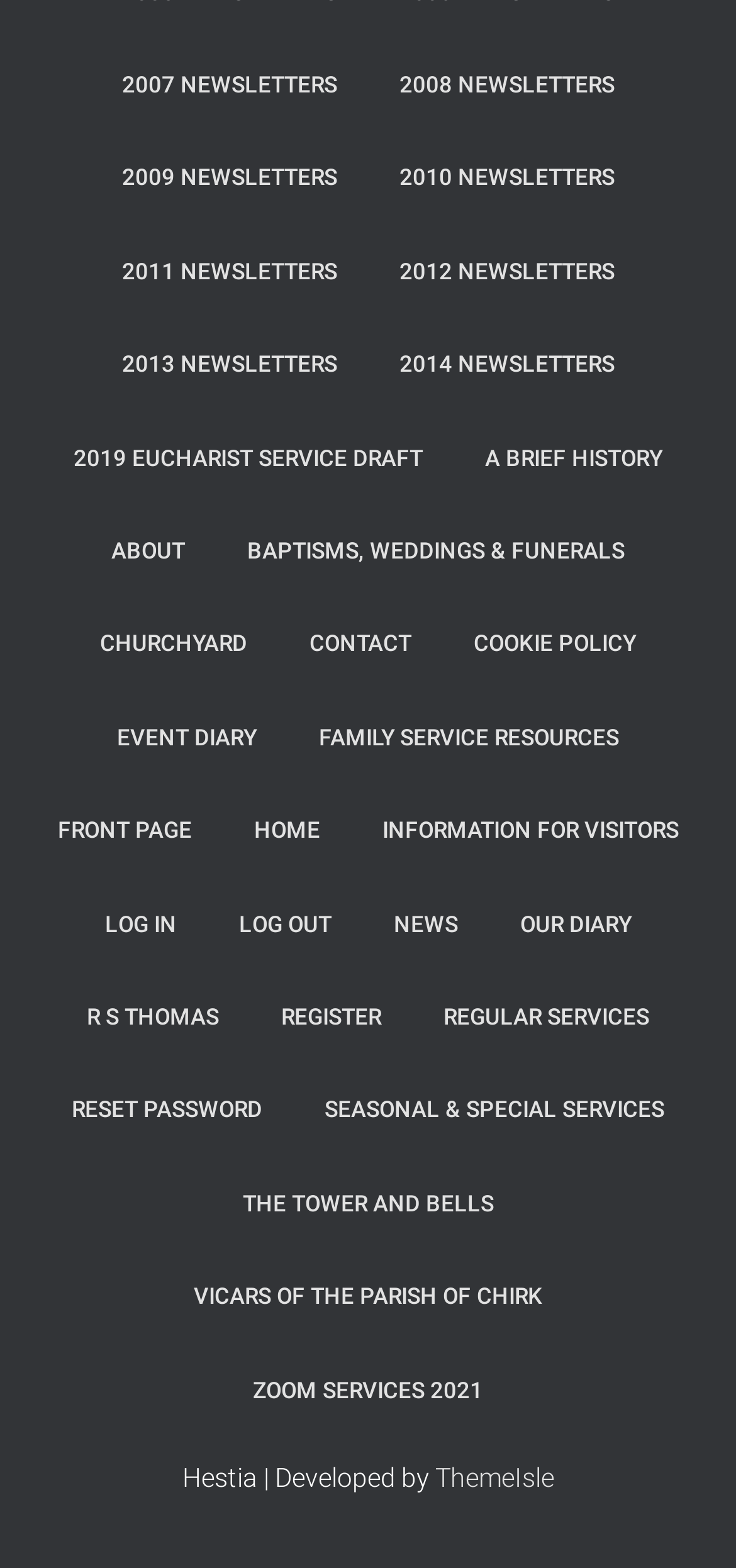Please provide a comprehensive answer to the question based on the screenshot: What is the purpose of the 'LOG IN' link?

The 'LOG IN' link is likely used to allow users to access their account or profile on the website, as it is often the case with websites that provide personalized services or content.